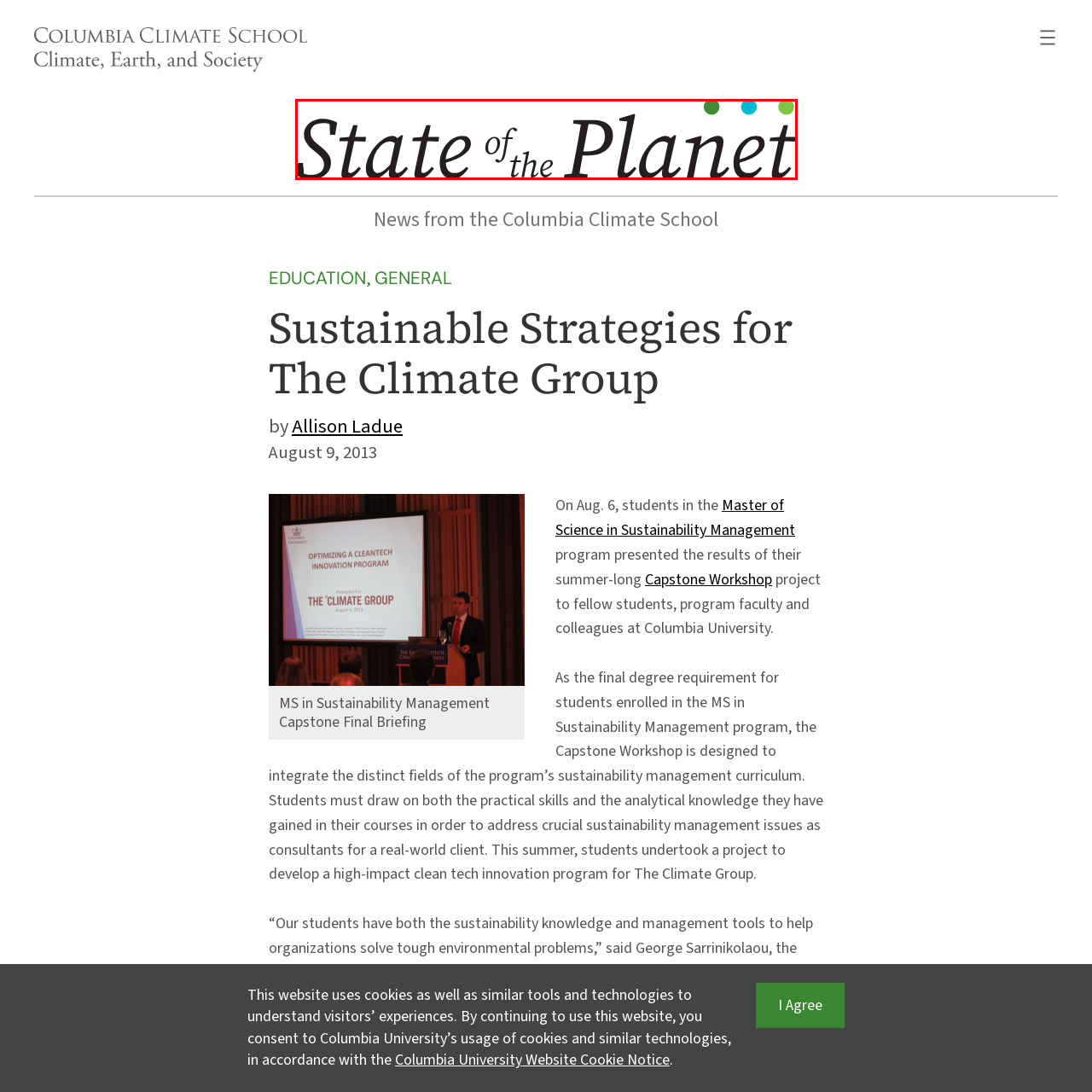What is the likely purpose of the image? Study the image bordered by the red bounding box and answer briefly using a single word or a phrase.

To address climate issues